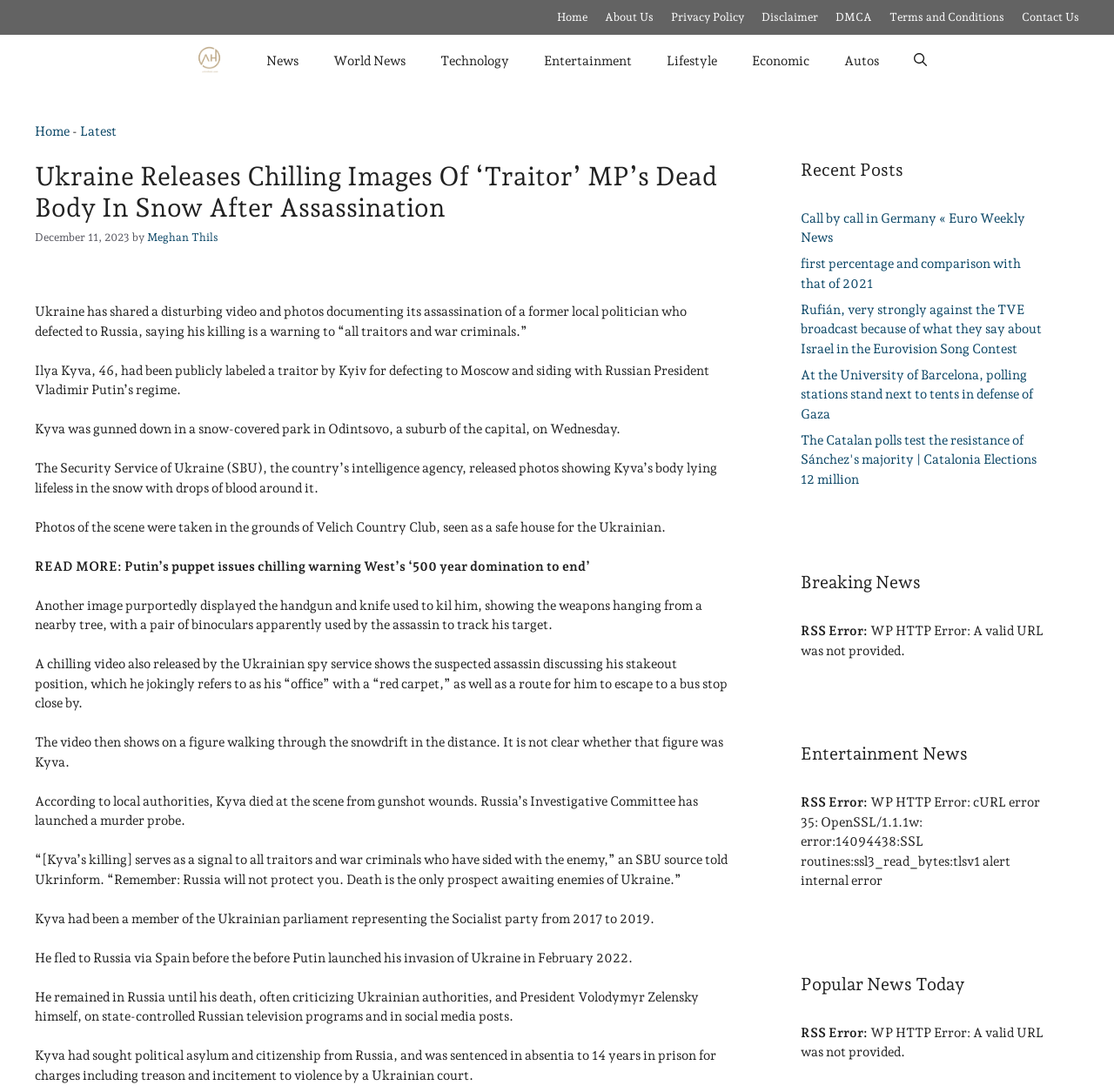Give the bounding box coordinates for the element described by: "Terms and Conditions".

[0.798, 0.01, 0.902, 0.022]